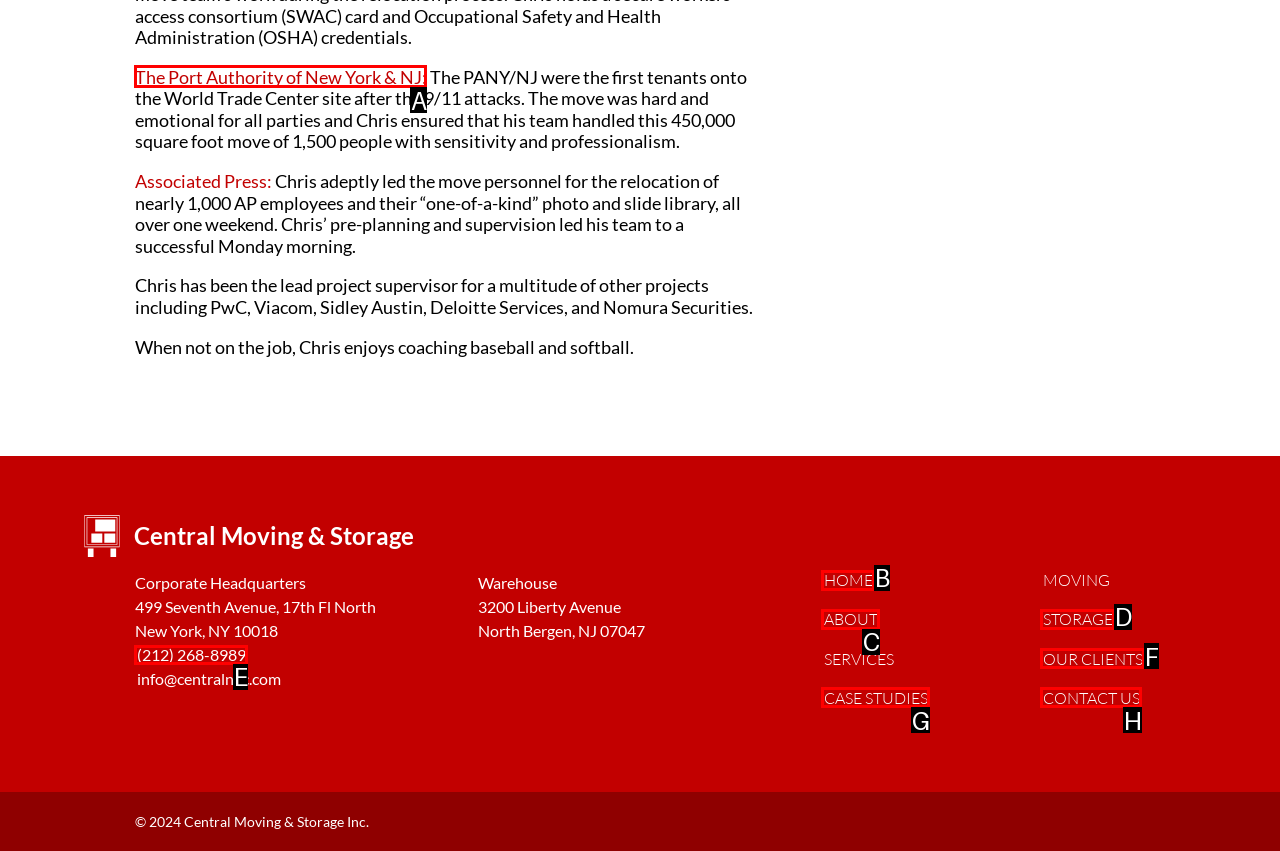Match the description to the correct option: Commerce Upgrades
Provide the letter of the matching option directly.

None